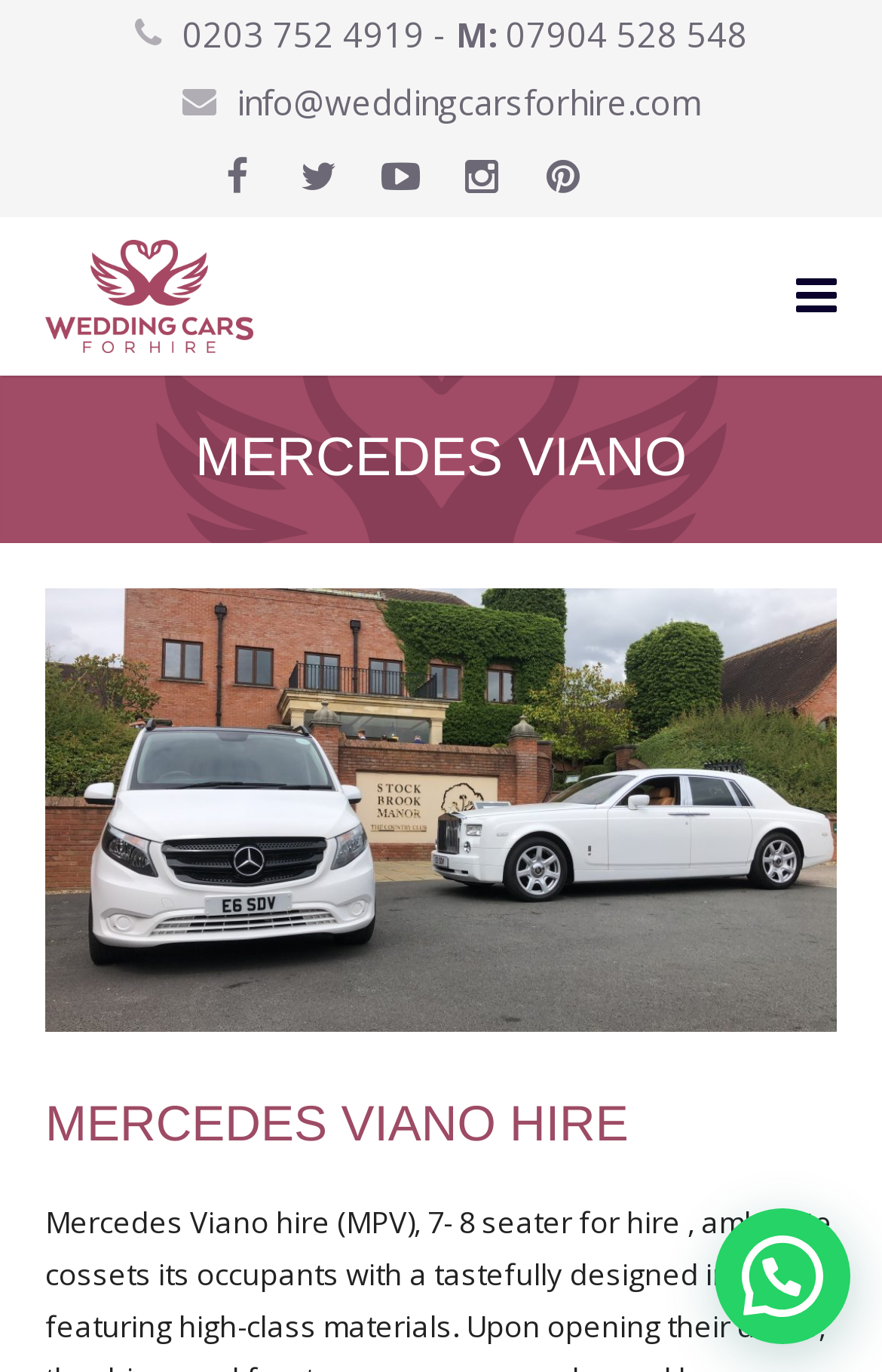Locate the bounding box coordinates of the clickable area to execute the instruction: "Call the phone number". Provide the coordinates as four float numbers between 0 and 1, represented as [left, top, right, bottom].

[0.206, 0.008, 0.517, 0.041]